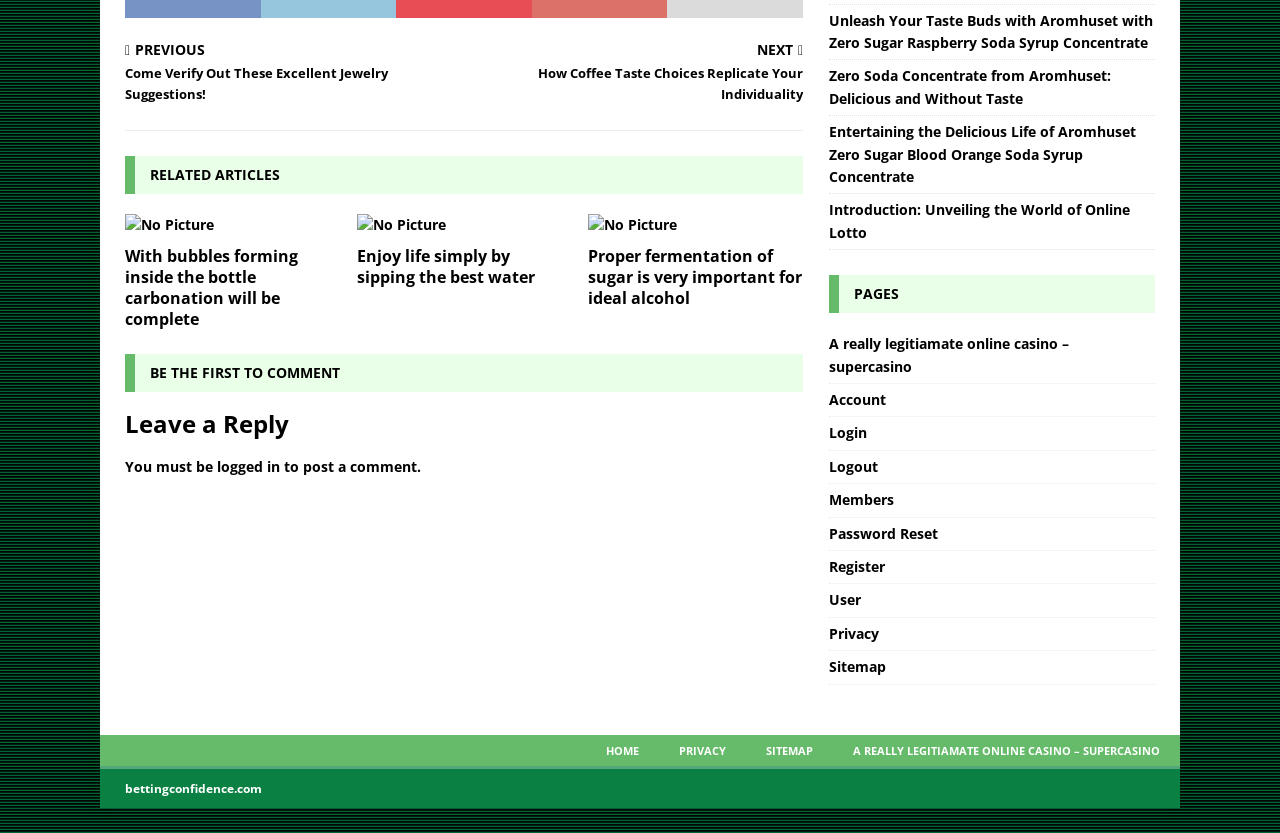Indicate the bounding box coordinates of the clickable region to achieve the following instruction: "Read the article 'With bubbles forming inside the bottle carbonation will be complete'."

[0.098, 0.295, 0.265, 0.395]